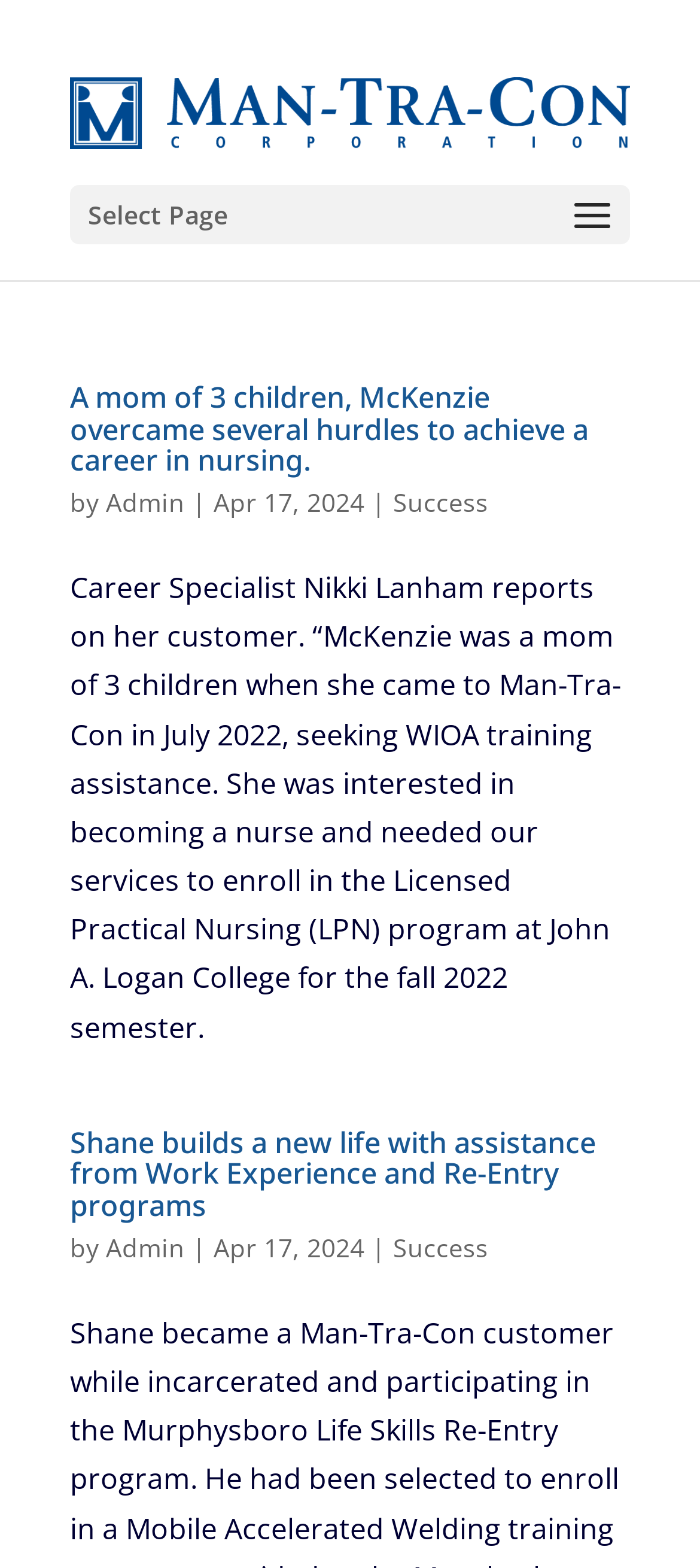Given the element description, predict the bounding box coordinates in the format (top-left x, top-left y, bottom-right x, bottom-right y), using floating point numbers between 0 and 1: Admin

[0.151, 0.784, 0.264, 0.806]